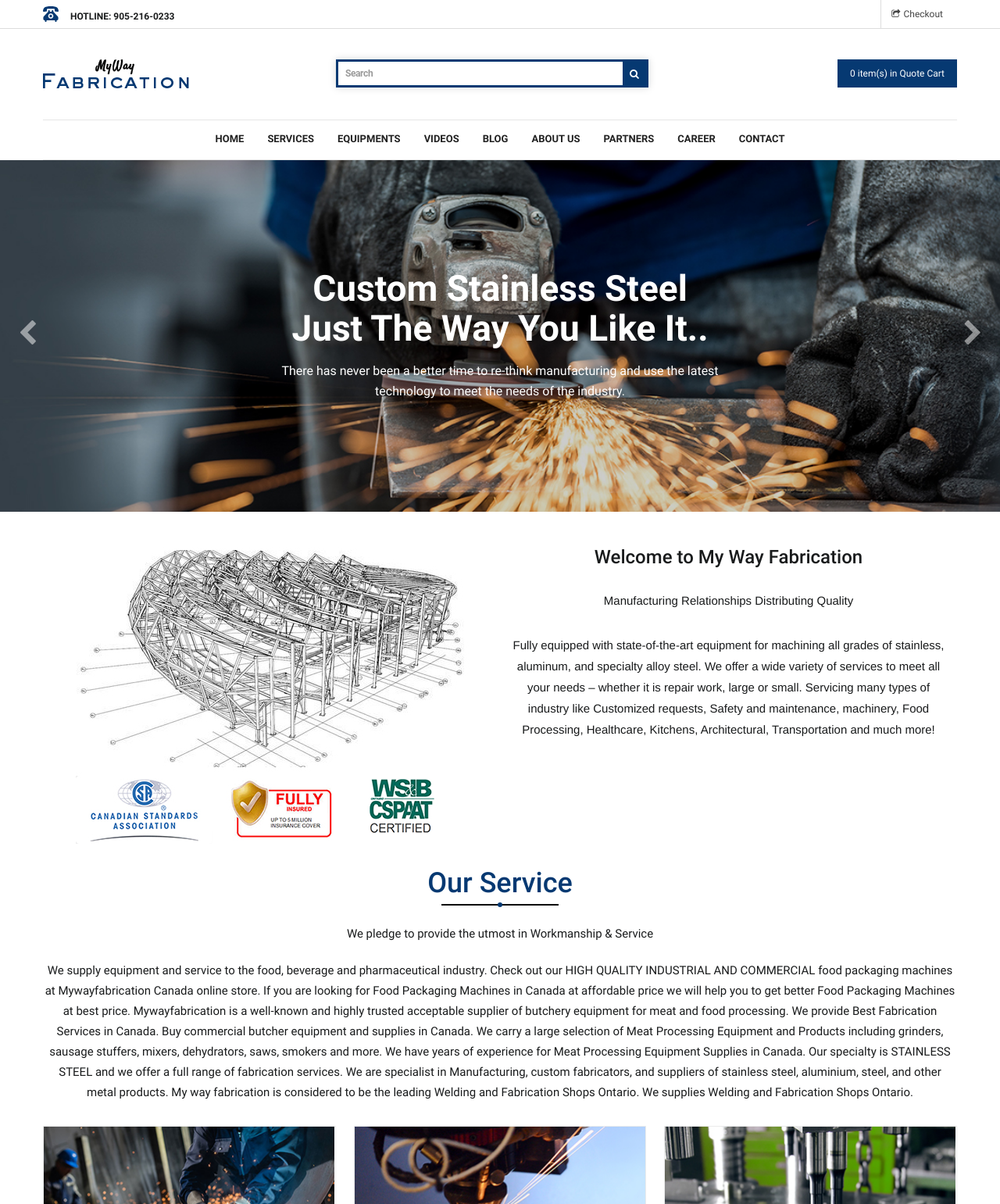Elaborate on the information and visuals displayed on the webpage.

The webpage is about MyWay Fabrication, a supplier of food processing equipment and meat processing equipment in Canada. At the top left corner, there is a phone icon with a hotline number "905-216-0233" next to it. Below the phone icon, there is a logo of MyWay Fabrication with a link to the homepage. 

On the top right corner, there is a search bar with a magnifying glass icon and a link to the quote cart with "0 item(s)" in it. Below the search bar, there is a navigation menu with links to different sections of the website, including "HOME", "SERVICES", "EQUIPMENTS", "VIDEOS", "BLOG", "ABOUT US", "PARTNERS", "CAREER", and "CONTACT".

In the main content area, there is a heading that says "Custom Stainless Steel Just The Way You Like It.." followed by a paragraph of text that talks about the benefits of using the latest technology in manufacturing. Below this section, there is a large image that takes up most of the width of the page.

On the left side of the image, there is a heading that says "Welcome to My Way Fabrication" followed by three lines of text that describe the company's services. On the right side of the image, there is a block of text that describes the company's capabilities and services in more detail.

Further down the page, there is a heading that says "Our Service" followed by a paragraph of text that talks about the company's commitment to workmanship and service. Below this section, there is a long block of text that describes the company's products and services in more detail, including food packaging machines, meat processing equipment, and fabrication services.